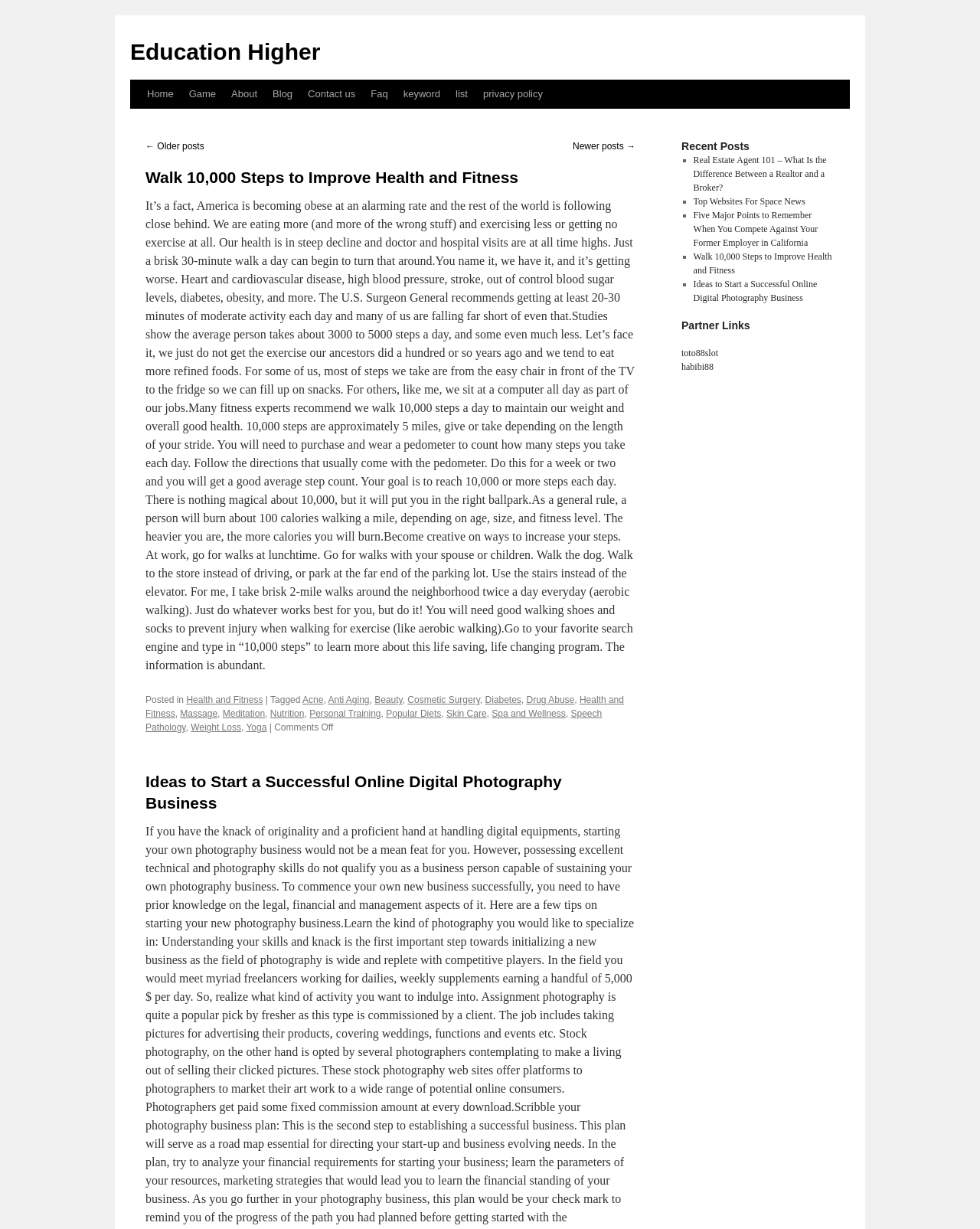Utilize the details in the image to give a detailed response to the question: What is the title of the second article on the webpage?

The second article on the webpage is titled 'Ideas to Start a Successful Online Digital Photography Business', which is a link that can be clicked to read the full article.